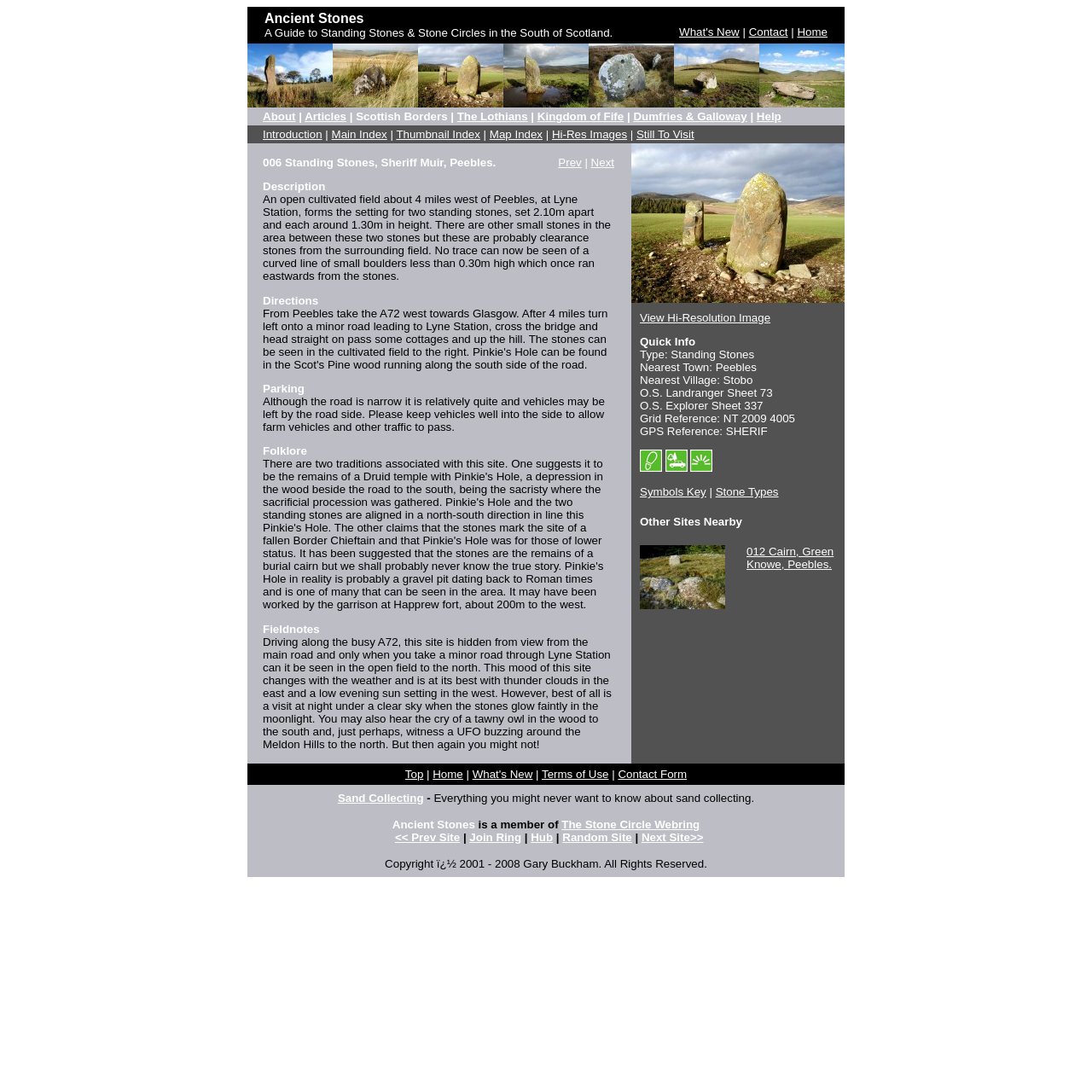Explain in detail what you observe on this webpage.

This webpage is about Ancient Stones, specifically a guide to standing stones, stone circles, boundary stones, chambered cairns, named stones, and other sacred sites in the South of Scotland, covering the Scottish Borders.

At the top of the page, there is a navigation menu with links to "What's New", "Contact", "Home", "About", "Articles", "Scottish Borders", "The Lothians", "Kingdom of Fife", "Dumfries & Galloway", and "Help". Below the navigation menu, there is a large section dedicated to a specific site, "006 Standing Stones, Sheriff Muir, Peebles". This section includes a description of the site, directions on how to get there, parking information, folklore associated with the site, and field notes.

The description of the site explains that it is an open cultivated field with two standing stones, set 2.10m apart and each around 1.30m in height. There are other small stones in the area between these two stones, but these are probably clearance stones from the surrounding field. The directions provide instructions on how to get to the site from Peebles, and the parking information notes that the road is narrow but vehicles can be left by the roadside. The folklore section mentions two traditions associated with the site, one suggesting it to be the remains of a Druid temple and the other claiming it to be the site of a fallen Border Chieftain. The field notes describe the site's atmosphere and suggest visiting at night under a clear sky when the stones glow faintly in the moonlight.

To the right of the description, there is an image of the site, and below it, there are links to view a high-resolution image, quick info about the site, and other nearby sites. The quick info section provides details such as the site type, nearest town and village, OS Landranger and Explorer sheet numbers, grid reference, and GPS reference. There are also symbols and links to stone types and other nearby sites.